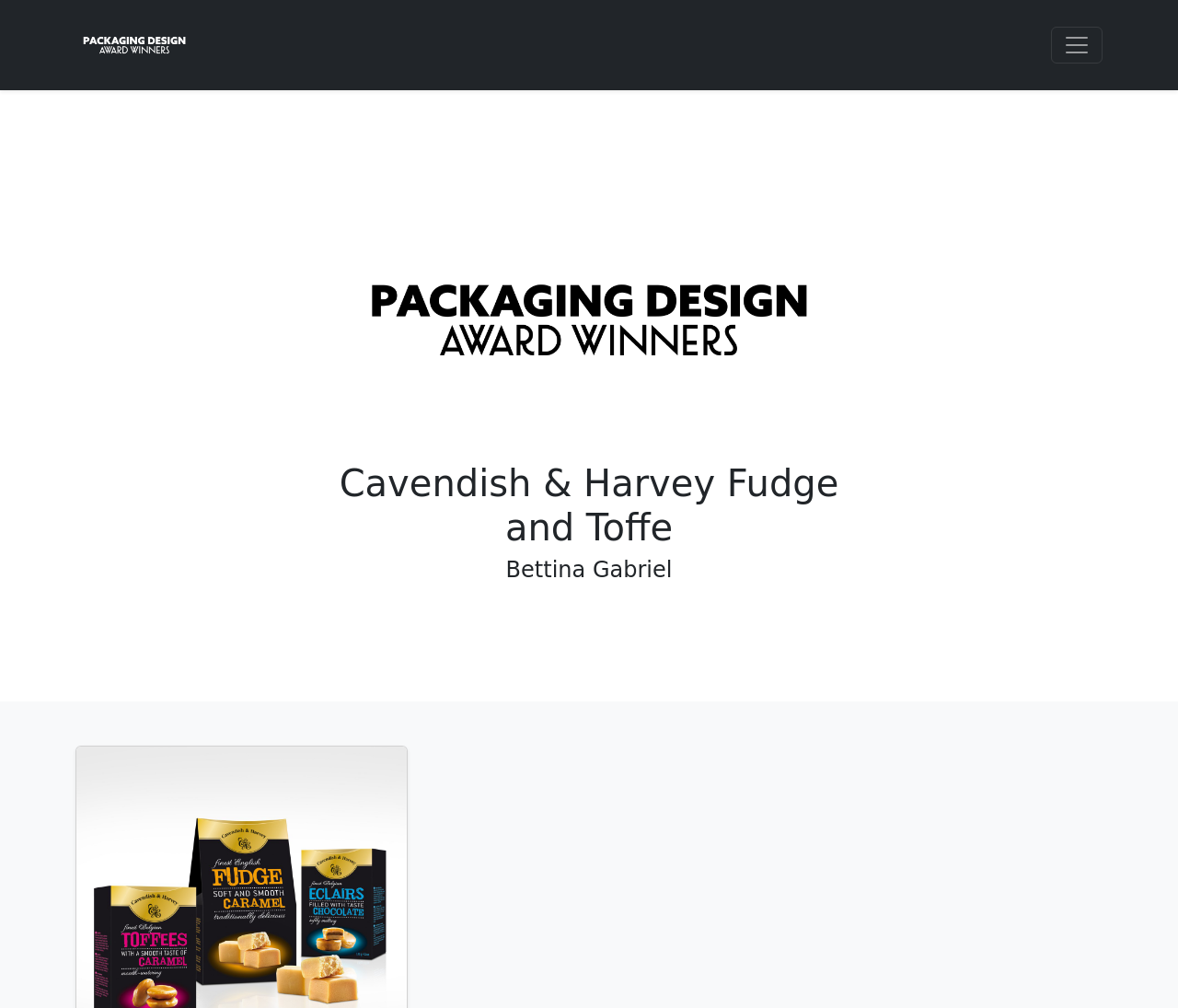Offer an in-depth caption of the entire webpage.

The webpage is about Cavendish & Harvey, a company that specializes in fudge and toffee. At the top left corner, there is a link with an accompanying image. On the top right corner, there is a button labeled "Toggle navigation" that controls a navigation header. 

Below the top section, there is a prominent section that takes up most of the width. This section contains a link with a large image, which is likely a logo or a product image. Above the image, there are two headings. The first heading reads "Cavendish & Harvey Fudge and Toffe", and the second heading reads "Bettina Gabriel", which might be the name of a person associated with the company.